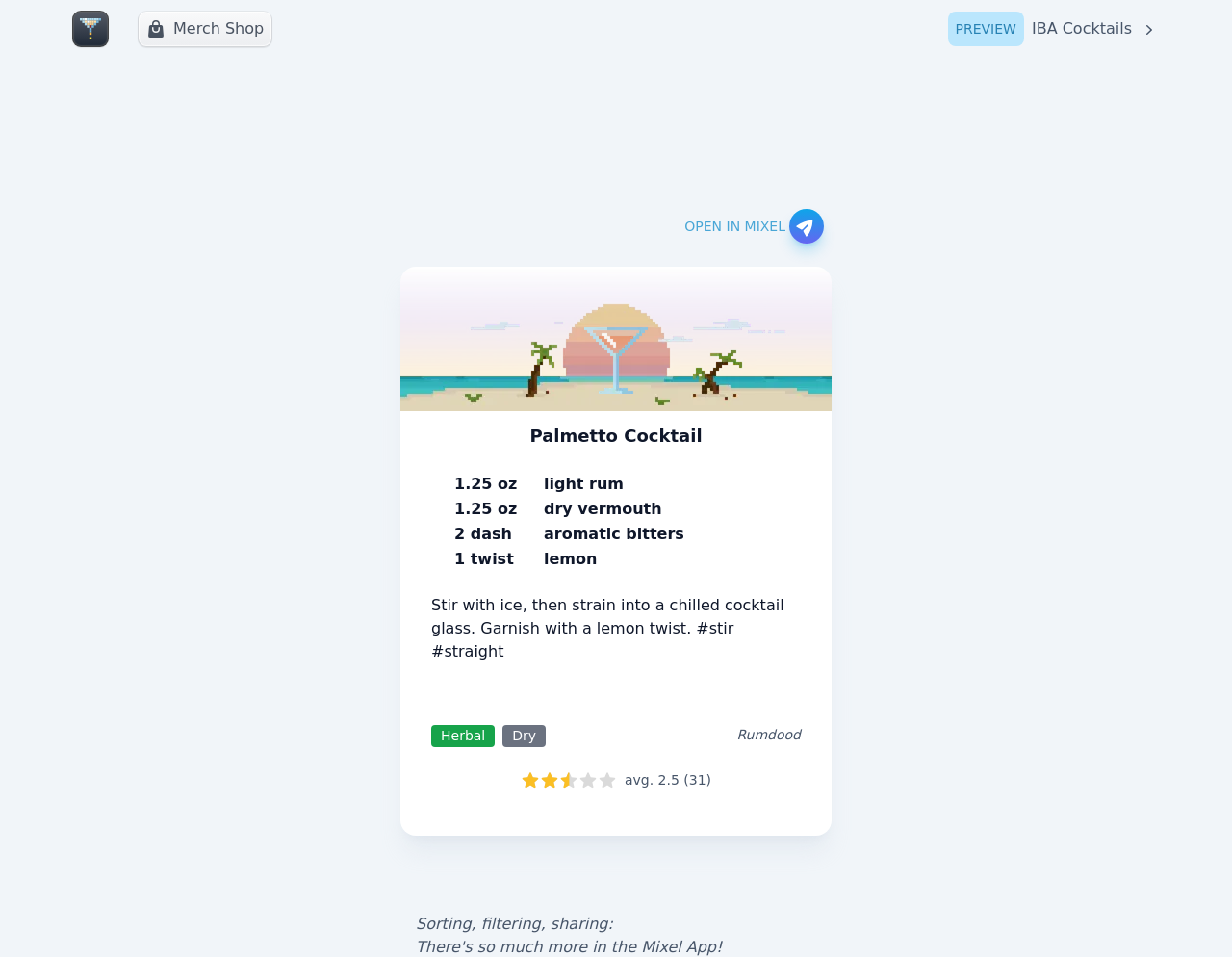Provide a comprehensive caption for the webpage.

This webpage is about a Palmetto Cocktail recipe from Mixel. At the top left, there is a link and an image, followed by another link with an image to its right. On the top right, there is a link with an image. 

Below these links, the main content of the recipe begins. A heading "Palmetto Cocktail" is centered, followed by a list of ingredients and their descriptions. The ingredients include light rum, dry vermouth, aromatic bitters, and lemon, each with a button and a brief description. The quantities of each ingredient are listed, such as 1.25 oz of light rum and 2 dashes of aromatic bitters. 

Below the ingredients, there is a paragraph of instructions on how to prepare the cocktail, including stirring with ice and straining into a chilled glass. The webpage also provides some flavor profile information, with tags "Herbal" and "Dry" at the bottom left. 

At the bottom right, there is a section with a username "Rumdood" and a rating of 2.5 out of 5, based on 31 reviews. There are also five small images in a row, possibly representing ratings or reviews. Finally, at the very bottom, there is a text "Sorting, filtering, sharing:" which might be related to the functionality of the webpage.